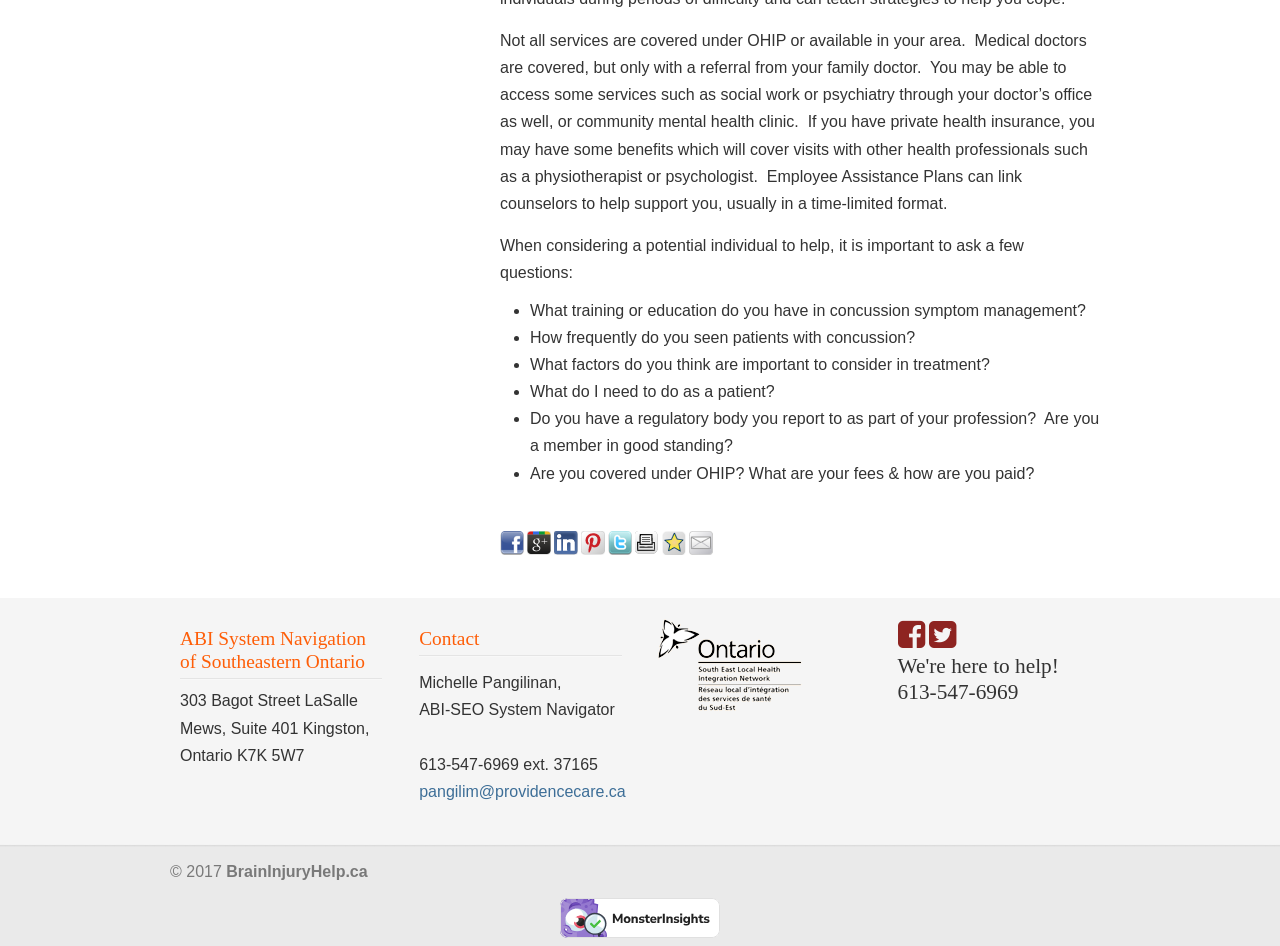Predict the bounding box coordinates of the UI element that matches this description: "Share on google plus". The coordinates should be in the format [left, top, right, bottom] with each value between 0 and 1.

[0.412, 0.561, 0.43, 0.587]